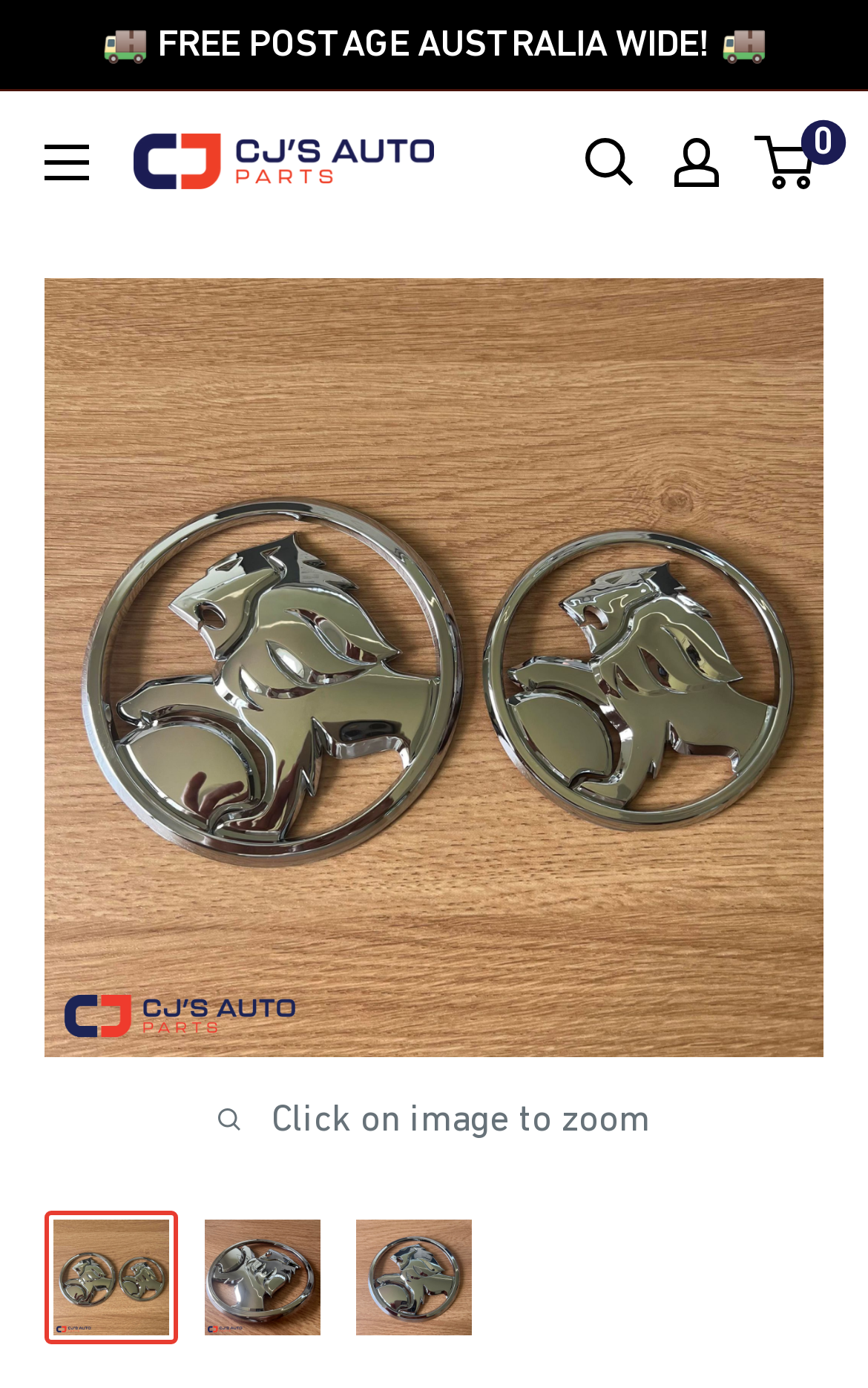Please specify the bounding box coordinates of the region to click in order to perform the following instruction: "Visit CJ's Auto Parts website".

[0.154, 0.097, 0.5, 0.137]